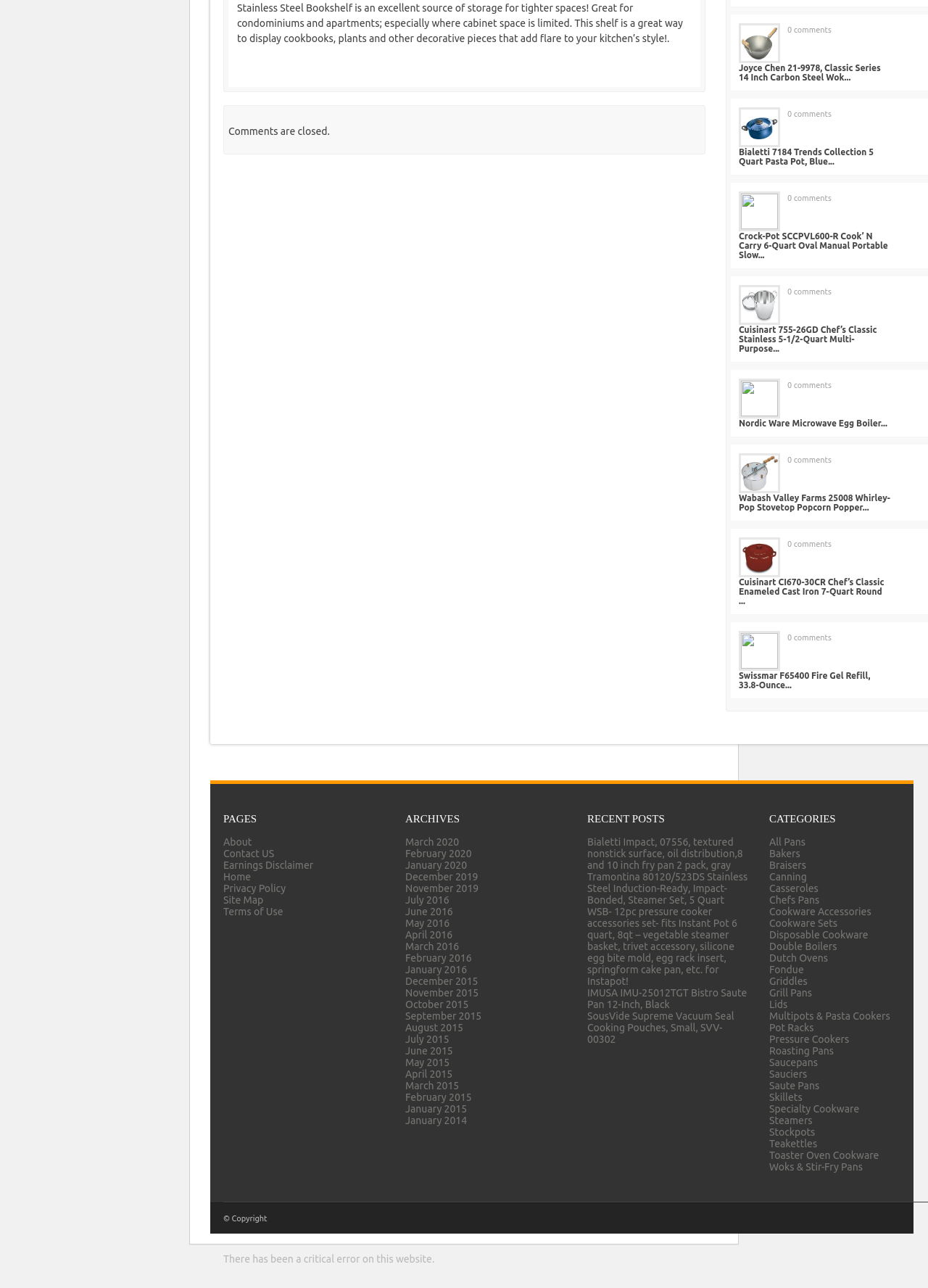Find the bounding box coordinates for the HTML element specified by: "November 2019".

[0.437, 0.685, 0.516, 0.694]